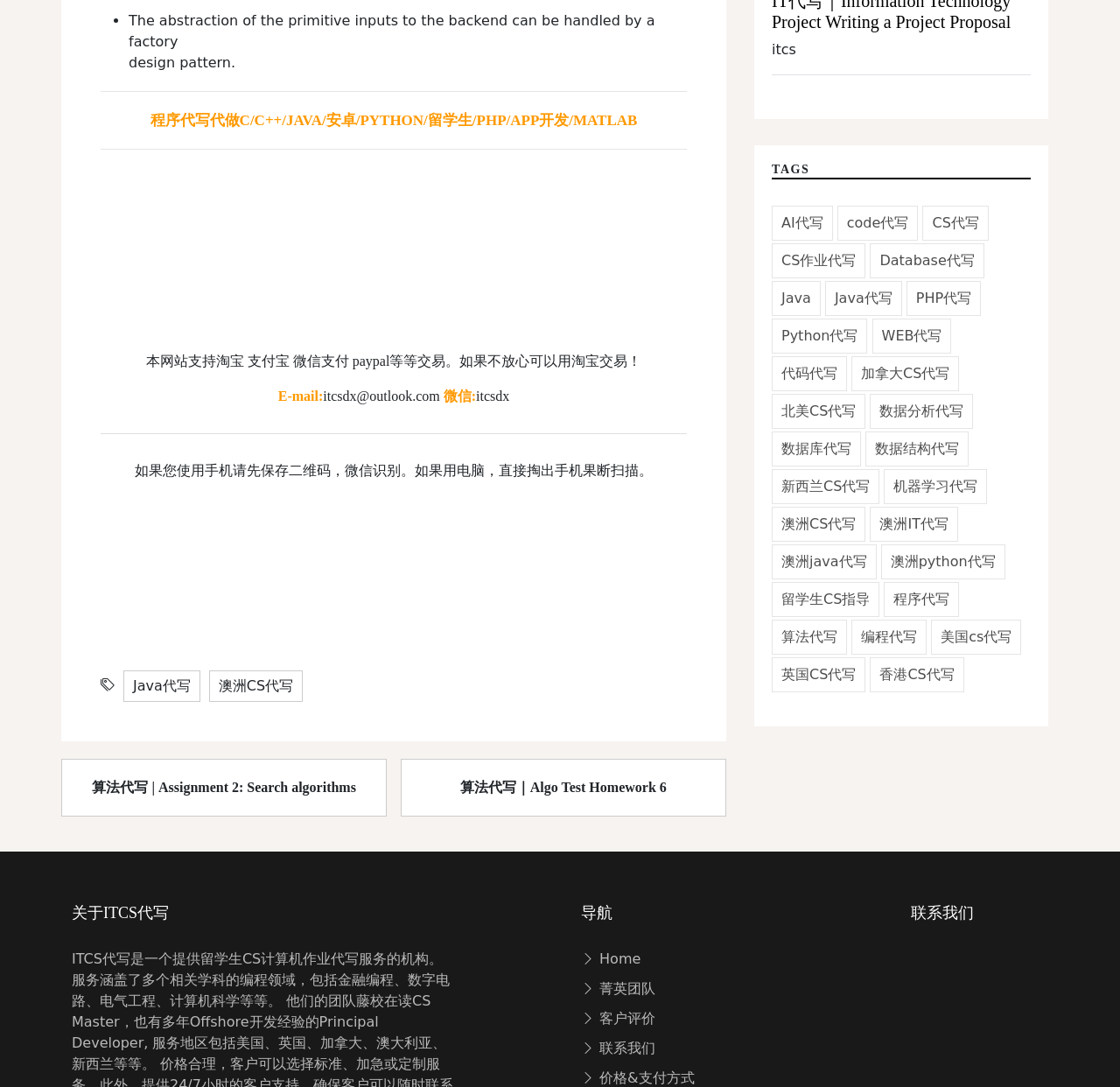Please find the bounding box for the UI component described as follows: "Java代写".

[0.119, 0.623, 0.17, 0.638]